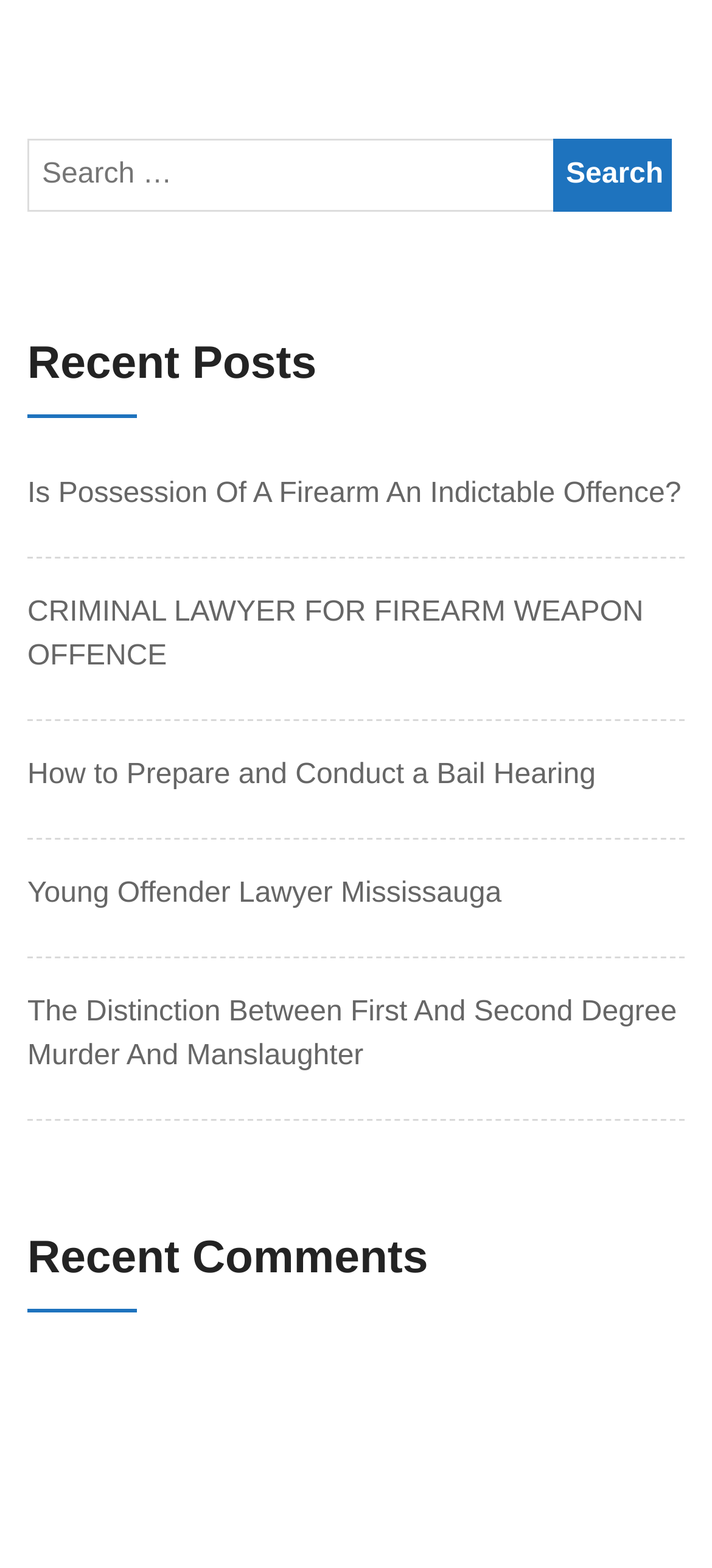Is there a search box on the webpage?
Carefully examine the image and provide a detailed answer to the question.

I found a search box on the webpage, which includes a text input field and a 'Search' button.